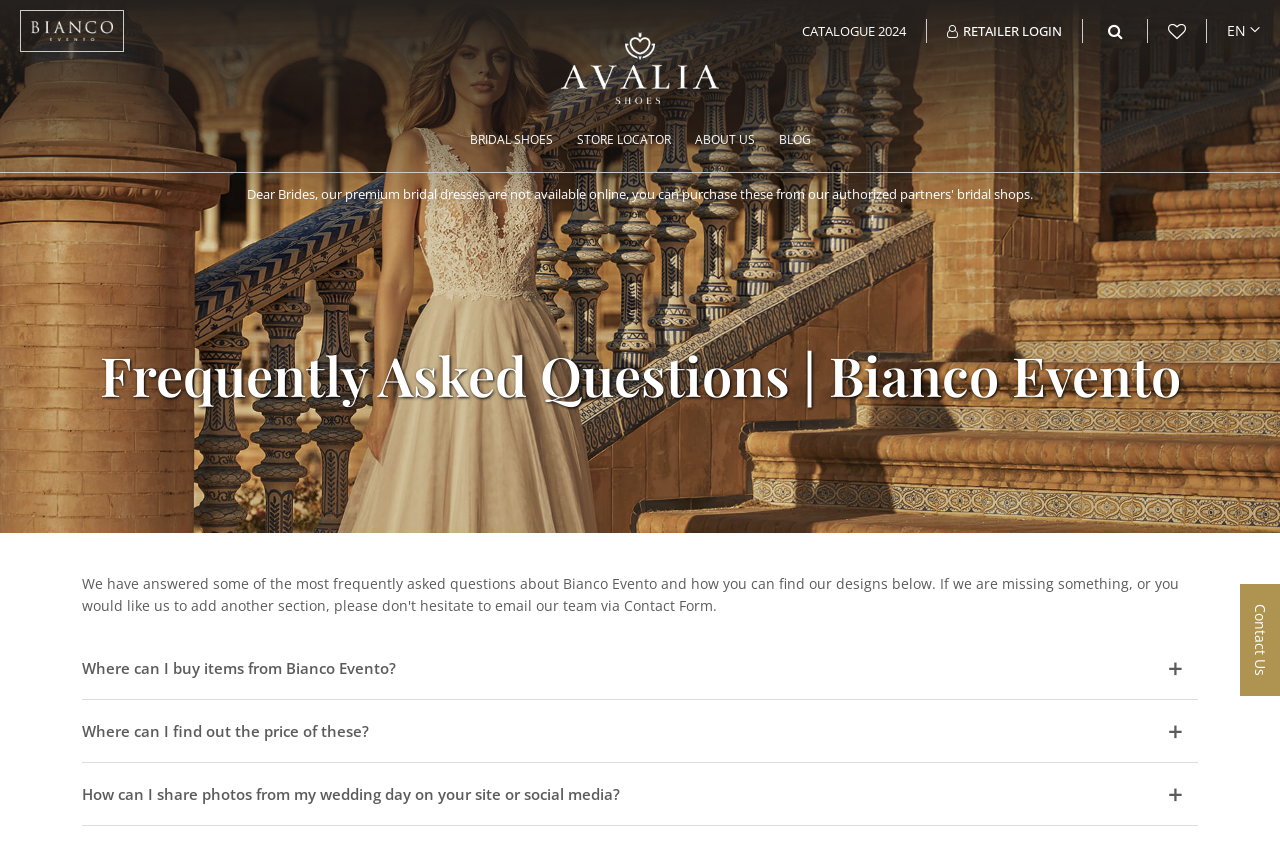Could you provide the bounding box coordinates for the portion of the screen to click to complete this instruction: "Share the article on Facebook"?

None